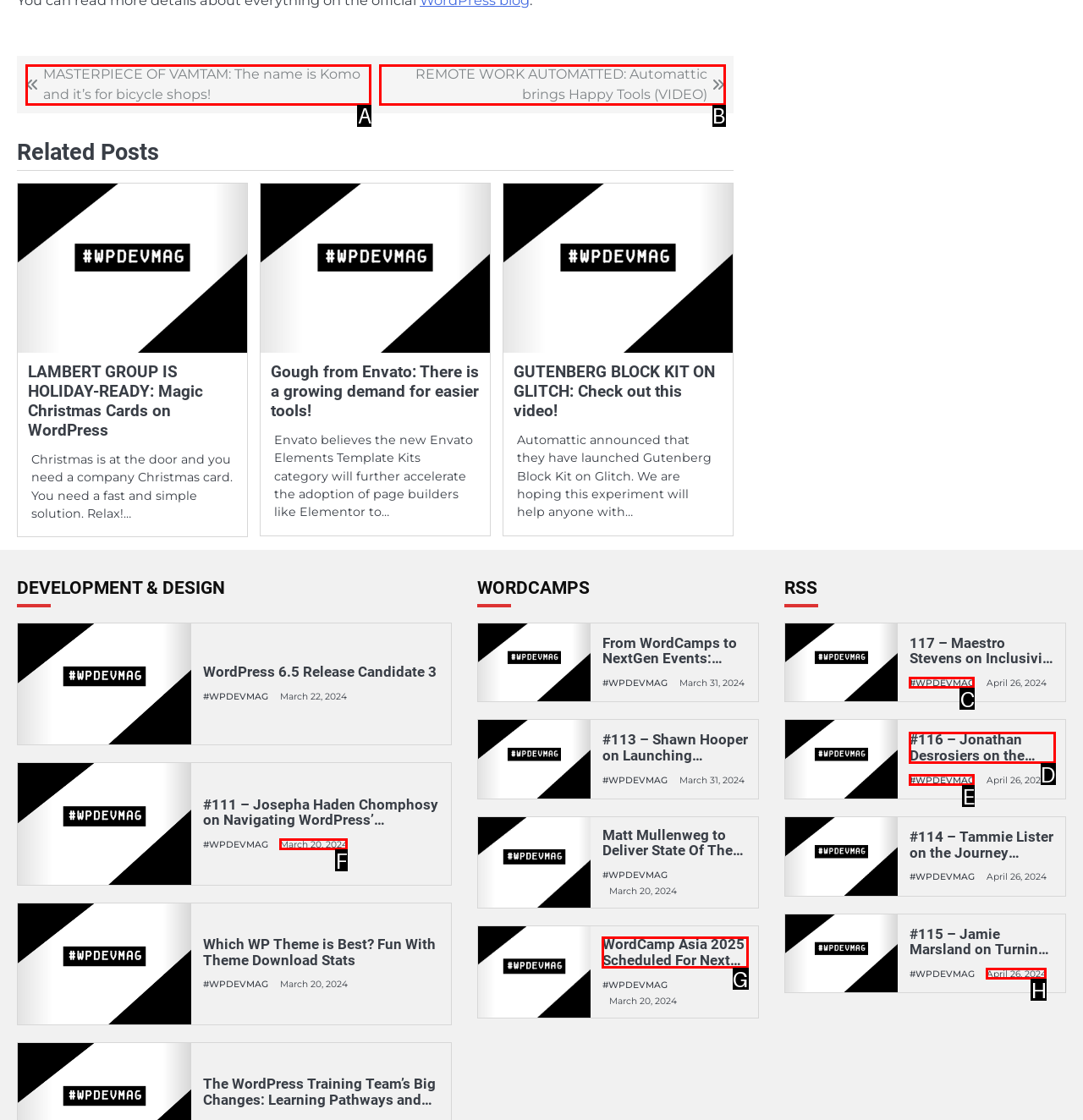Which option corresponds to the following element description: March 20, 2024?
Please provide the letter of the correct choice.

F